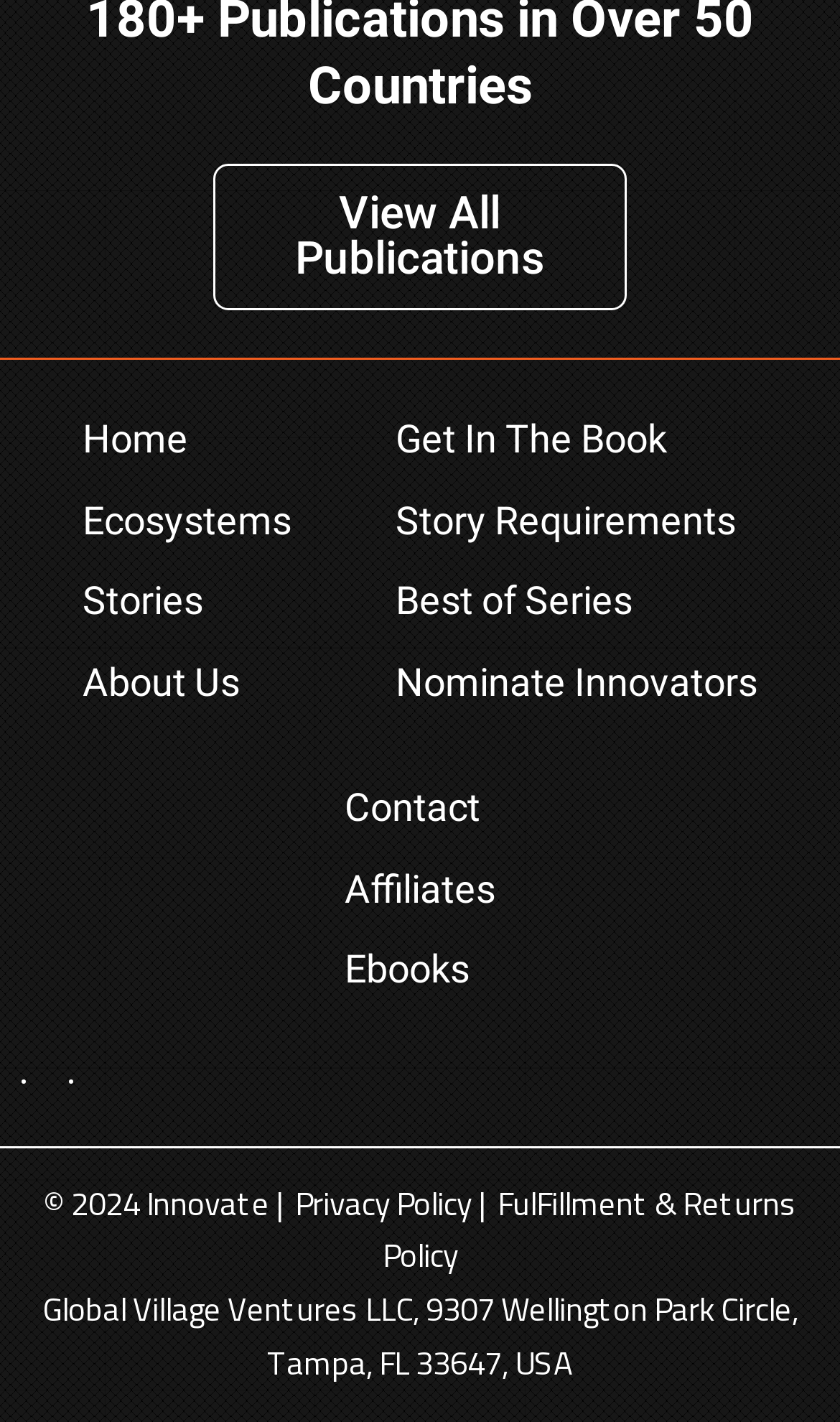How many links are there in the top left section? From the image, respond with a single word or brief phrase.

5